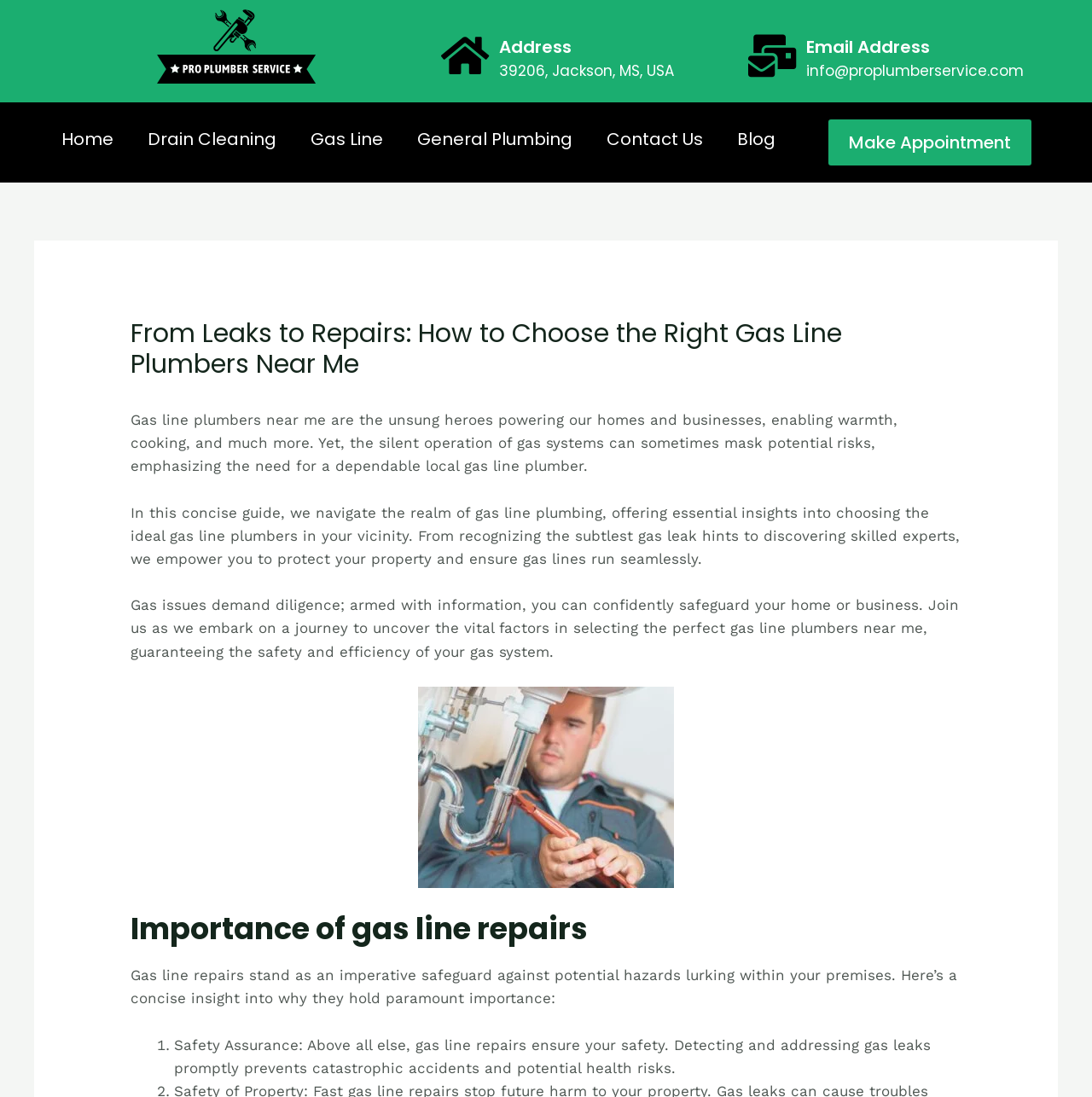Use the details in the image to answer the question thoroughly: 
What is the topic of the webpage?

I determined the topic of the webpage by analyzing the content of the webpage, including the headings, StaticText elements, and the image, which all relate to gas line plumbers and their services.